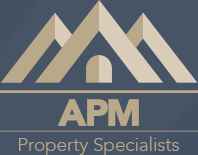What is the font style of the acronym 'APM'?
Based on the image, answer the question with a single word or brief phrase.

Bold, capital letters